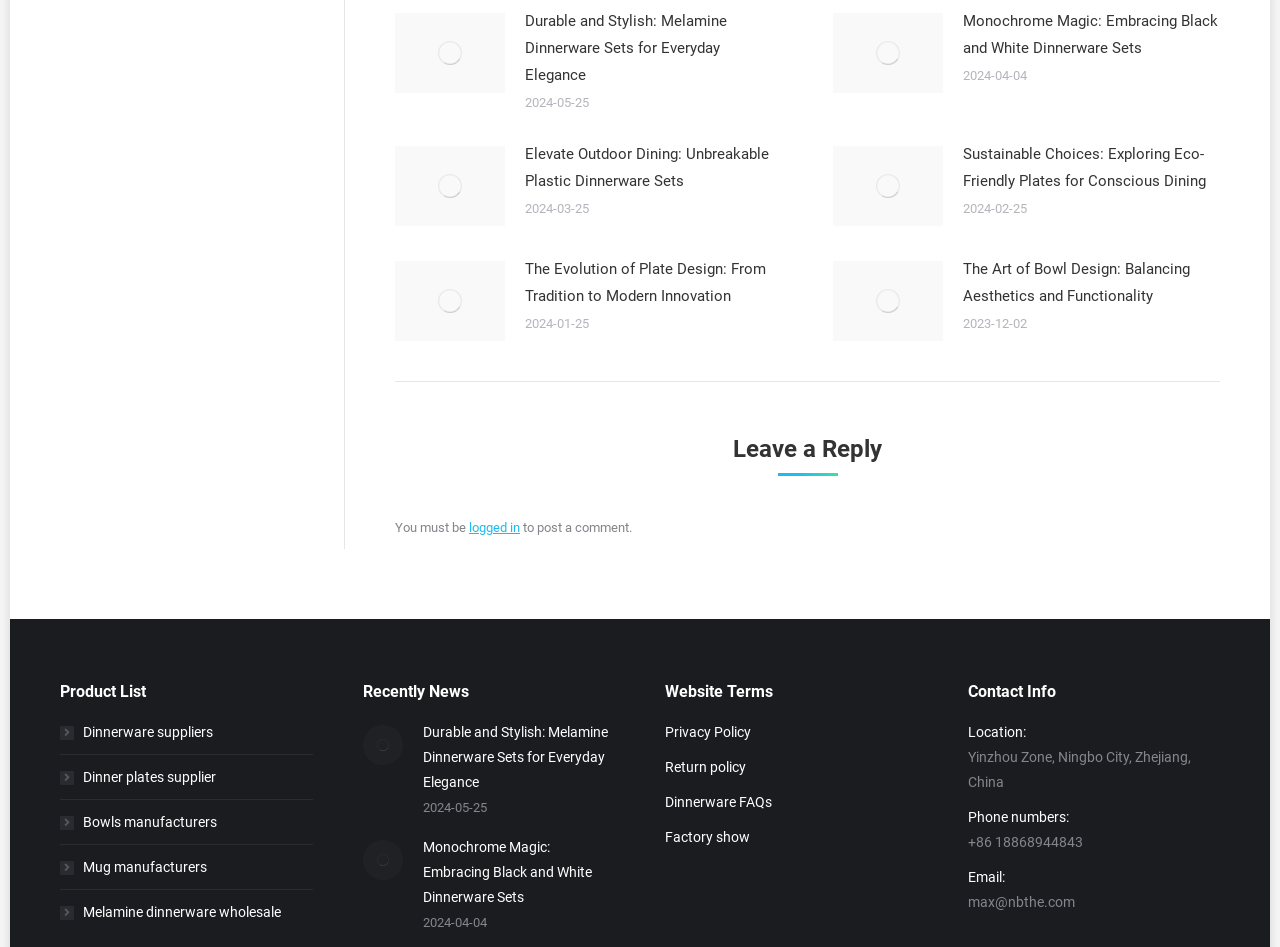Determine the bounding box coordinates for the area that should be clicked to carry out the following instruction: "Click on the 'Dinnerware suppliers' link".

[0.047, 0.76, 0.166, 0.787]